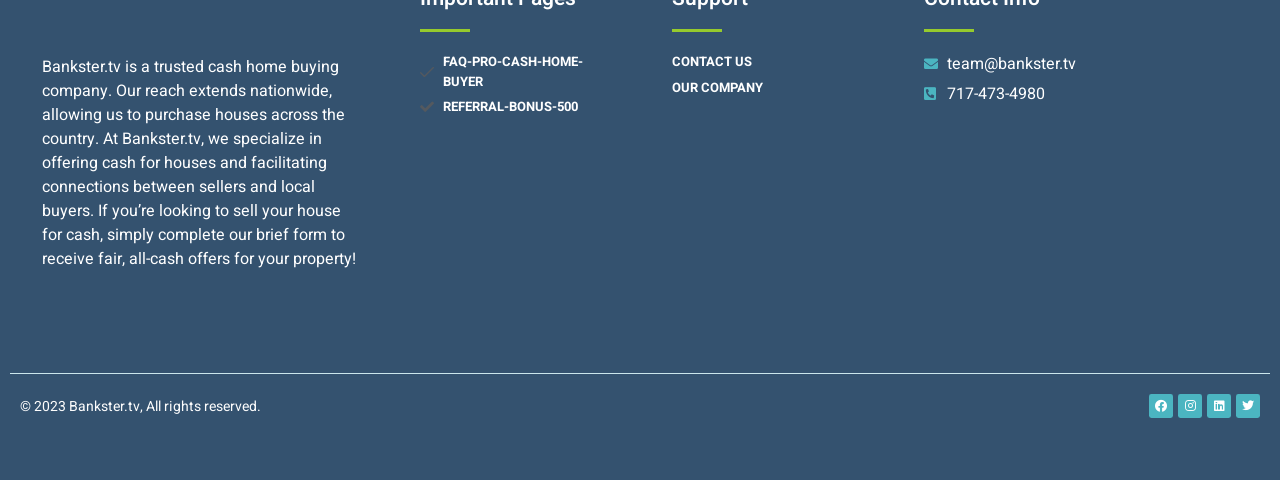What is the company's specialization?
Answer with a single word or phrase, using the screenshot for reference.

cash for houses